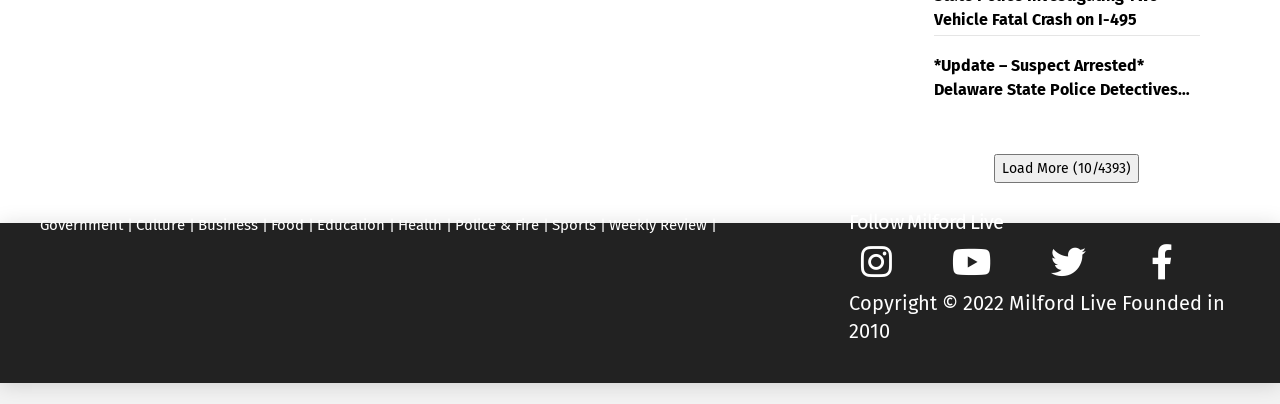What is the name of the website?
Please provide a single word or phrase in response based on the screenshot.

Milford Live